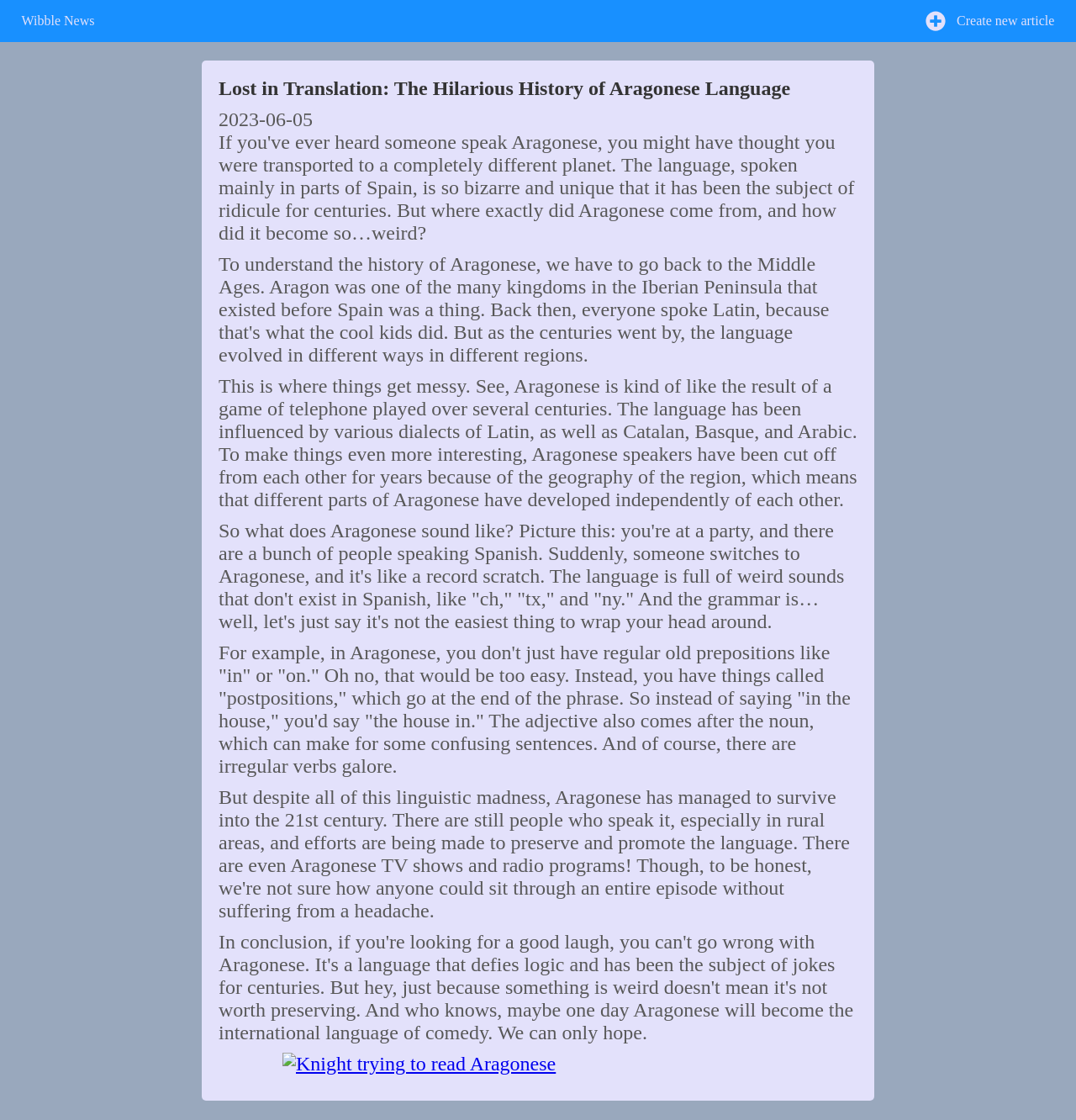Use the information in the screenshot to answer the question comprehensively: When was the article published?

The publication date of the article is mentioned in the time element on the webpage, which displays the date '2023-06-05'.